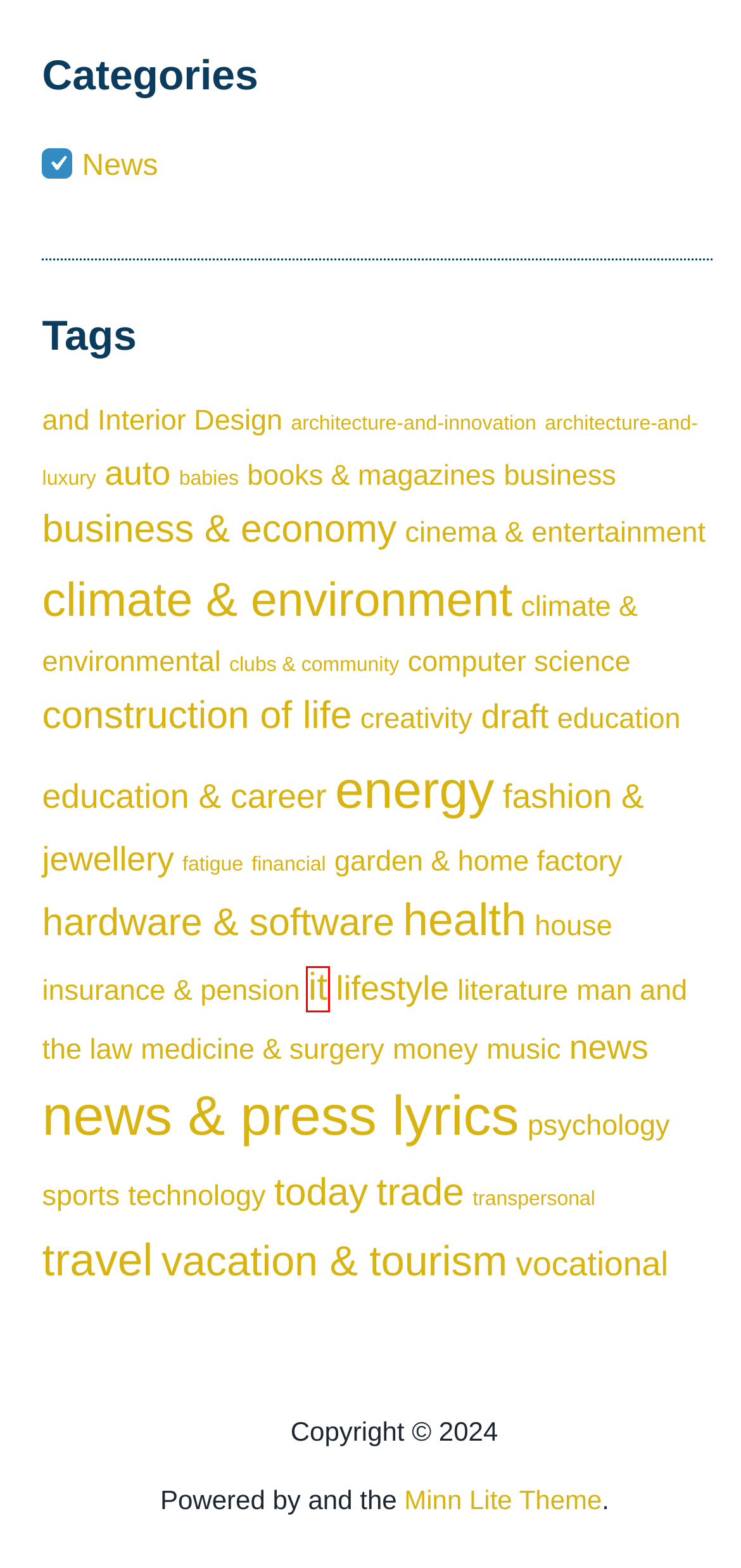You have a screenshot of a webpage with a red bounding box around an element. Choose the best matching webpage description that would appear after clicking the highlighted element. Here are the candidates:
A. transpersonal – Dig Frontiers
B. it – Dig Frontiers
C. architecture-and-luxury – Dig Frontiers
D. clubs & community – Dig Frontiers
E. financial – Dig Frontiers
F. business & economy – Dig Frontiers
G. news & press lyrics – Dig Frontiers
H. trade – Dig Frontiers

B